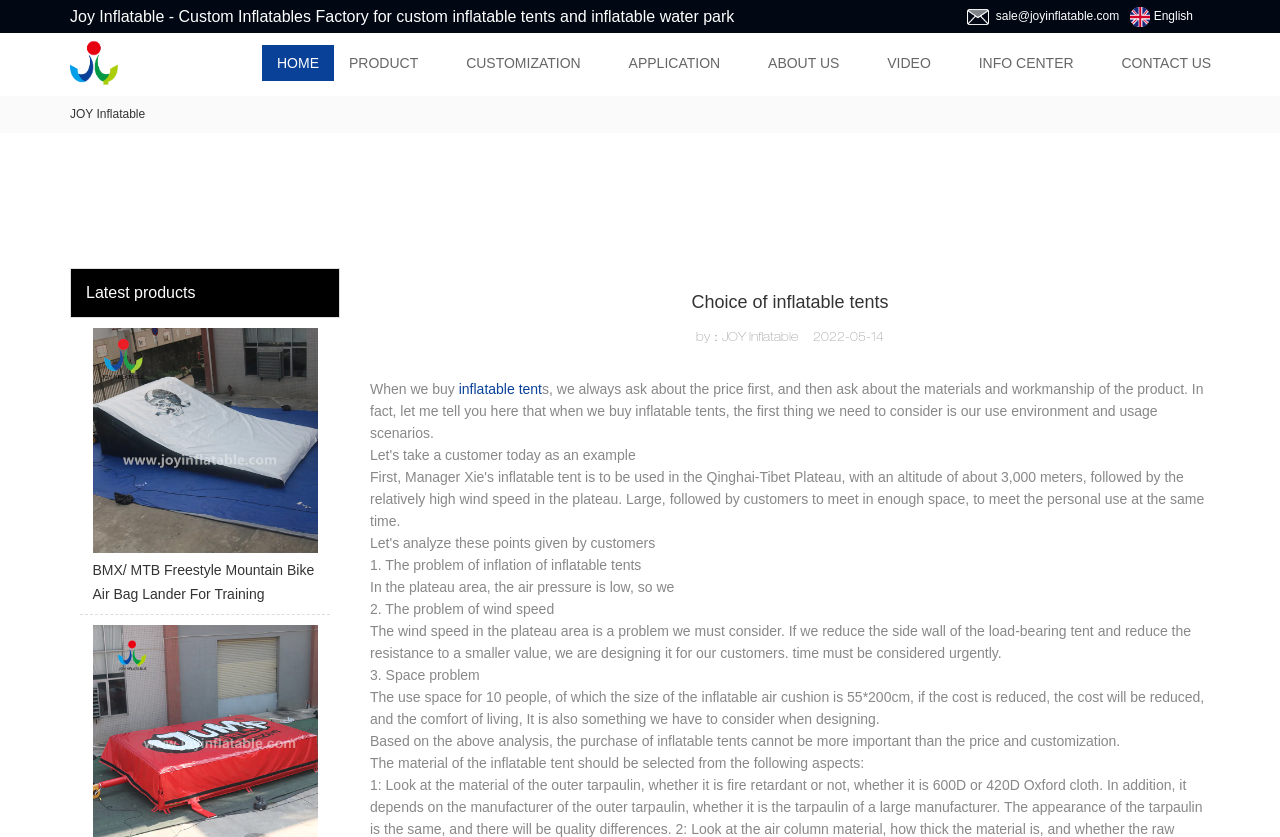Given the element description, predict the bounding box coordinates in the format (top-left x, top-left y, bottom-right x, bottom-right y), using floating point numbers between 0 and 1: alt="Logo | JOY Inflatable"

[0.055, 0.064, 0.092, 0.083]